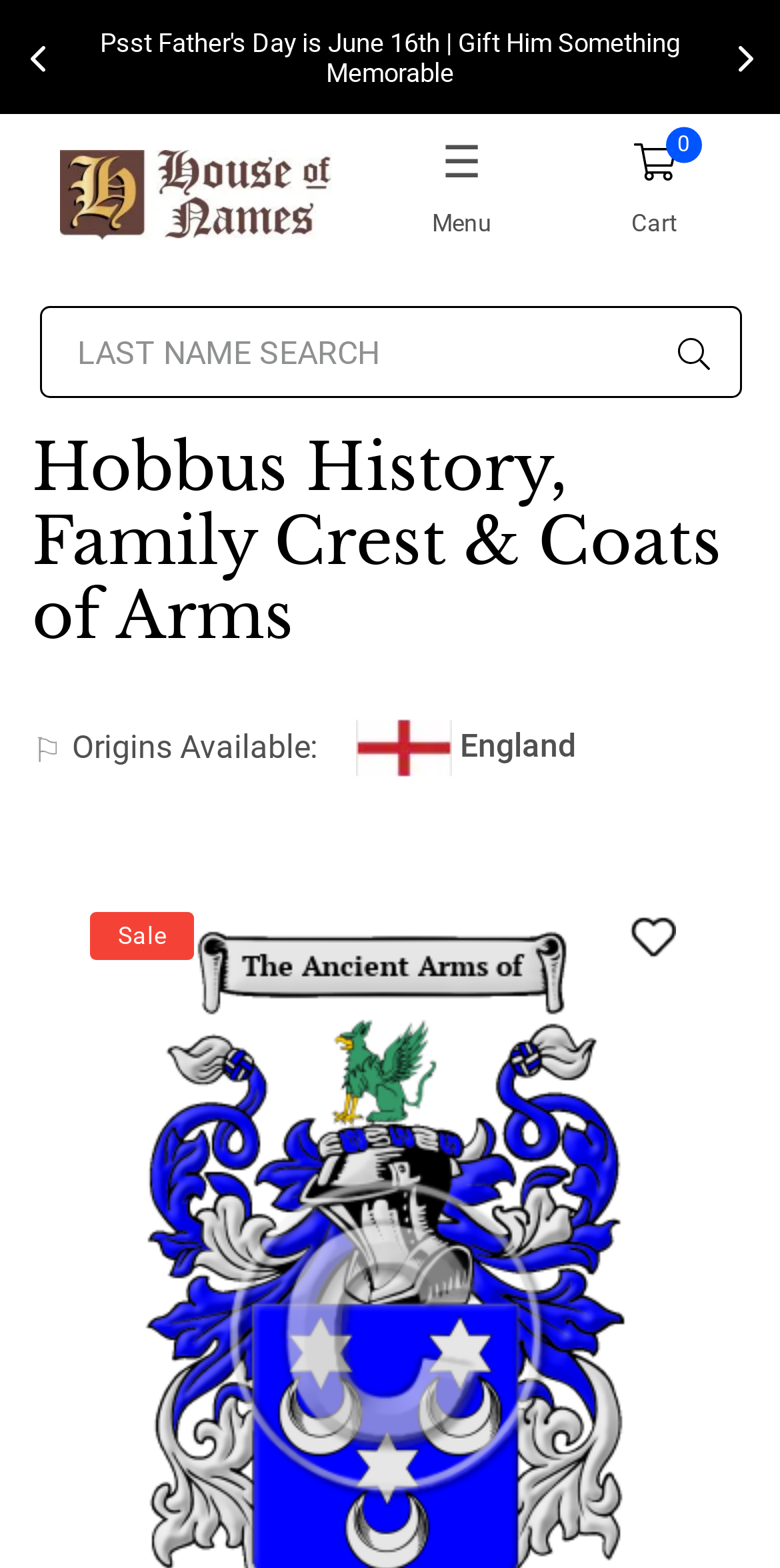Please identify the coordinates of the bounding box that should be clicked to fulfill this instruction: "send an email".

None